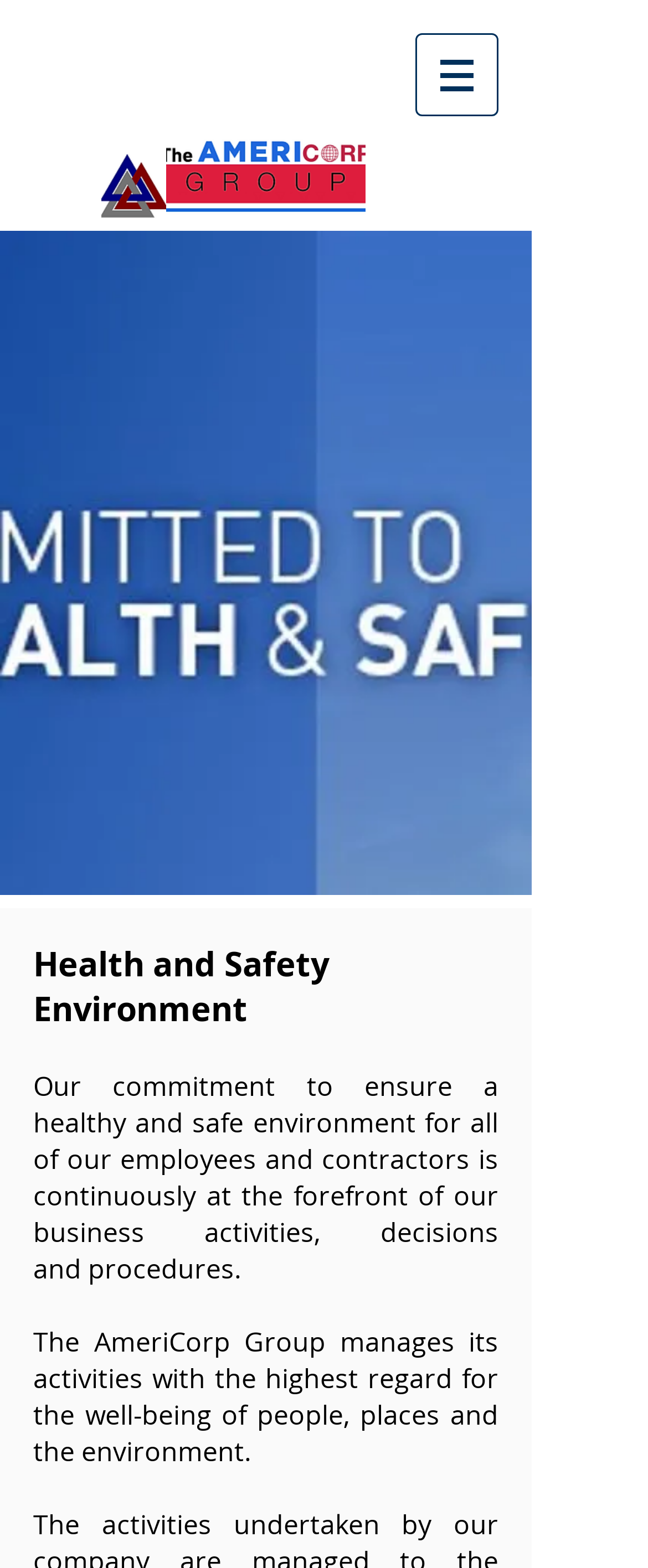How many images are on this webpage?
Using the image provided, answer with just one word or phrase.

4